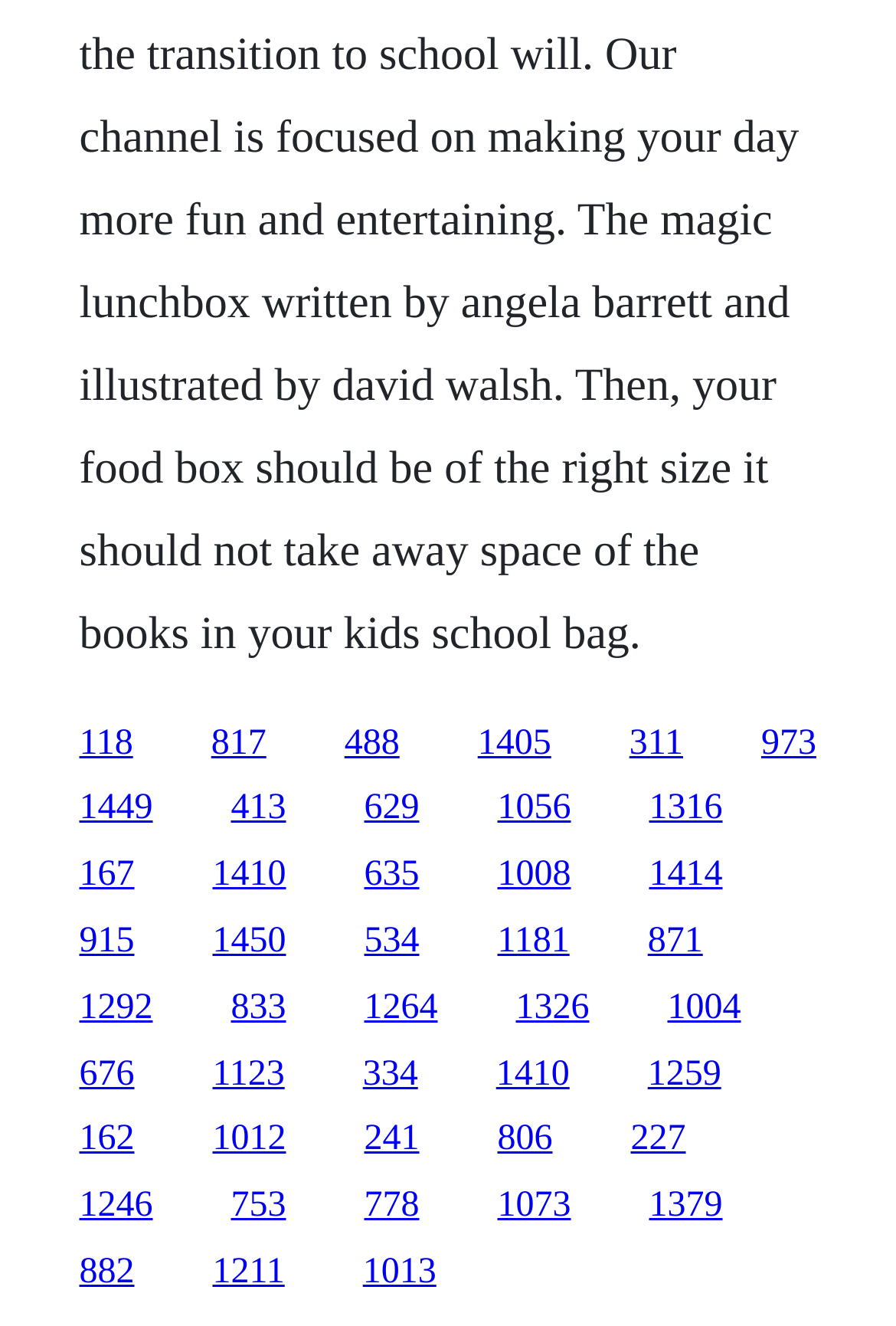Please pinpoint the bounding box coordinates for the region I should click to adhere to this instruction: "visit the third link".

[0.384, 0.545, 0.446, 0.575]